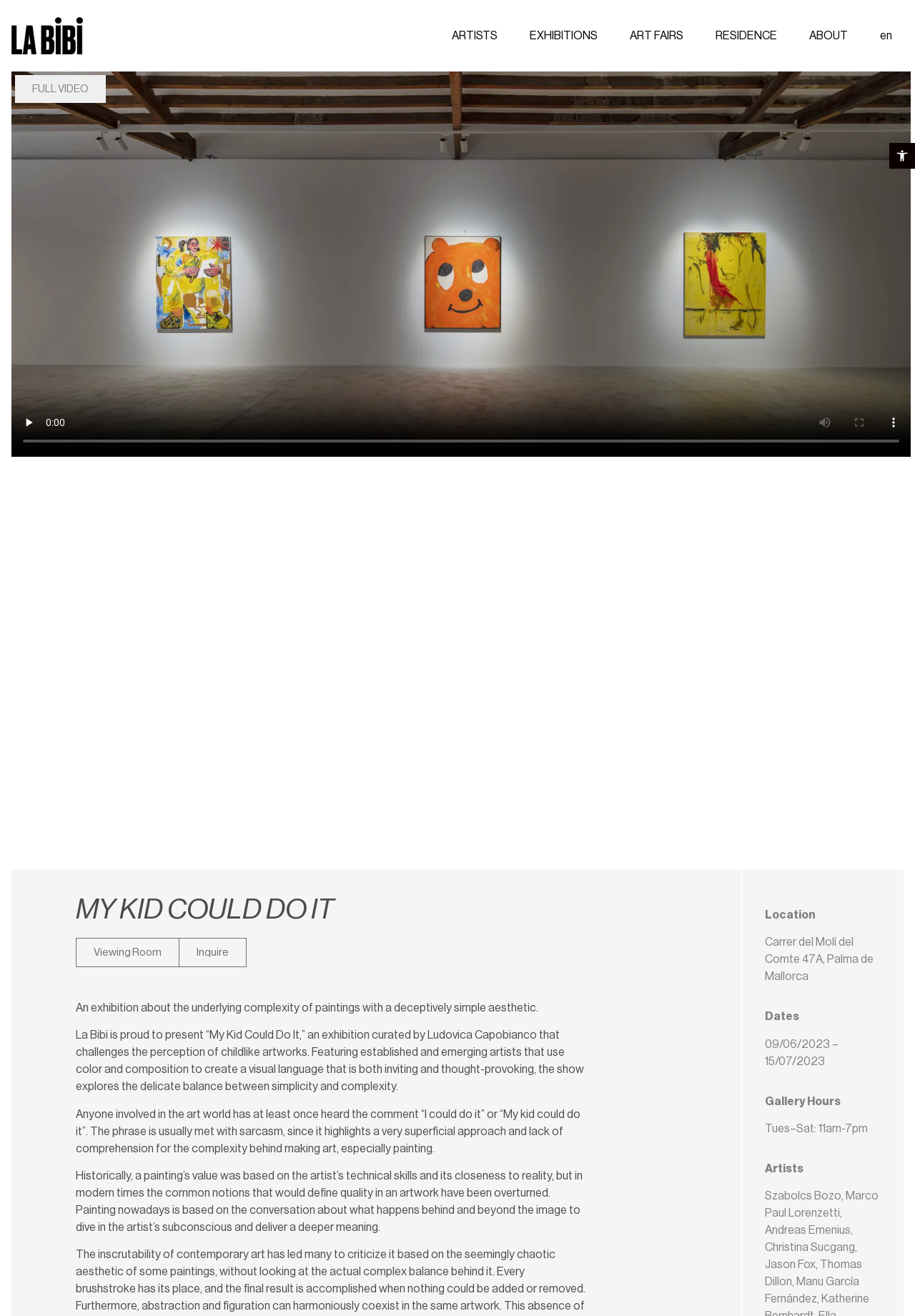Could you provide the bounding box coordinates for the portion of the screen to click to complete this instruction: "View the FULL VIDEO"?

[0.016, 0.057, 0.116, 0.078]